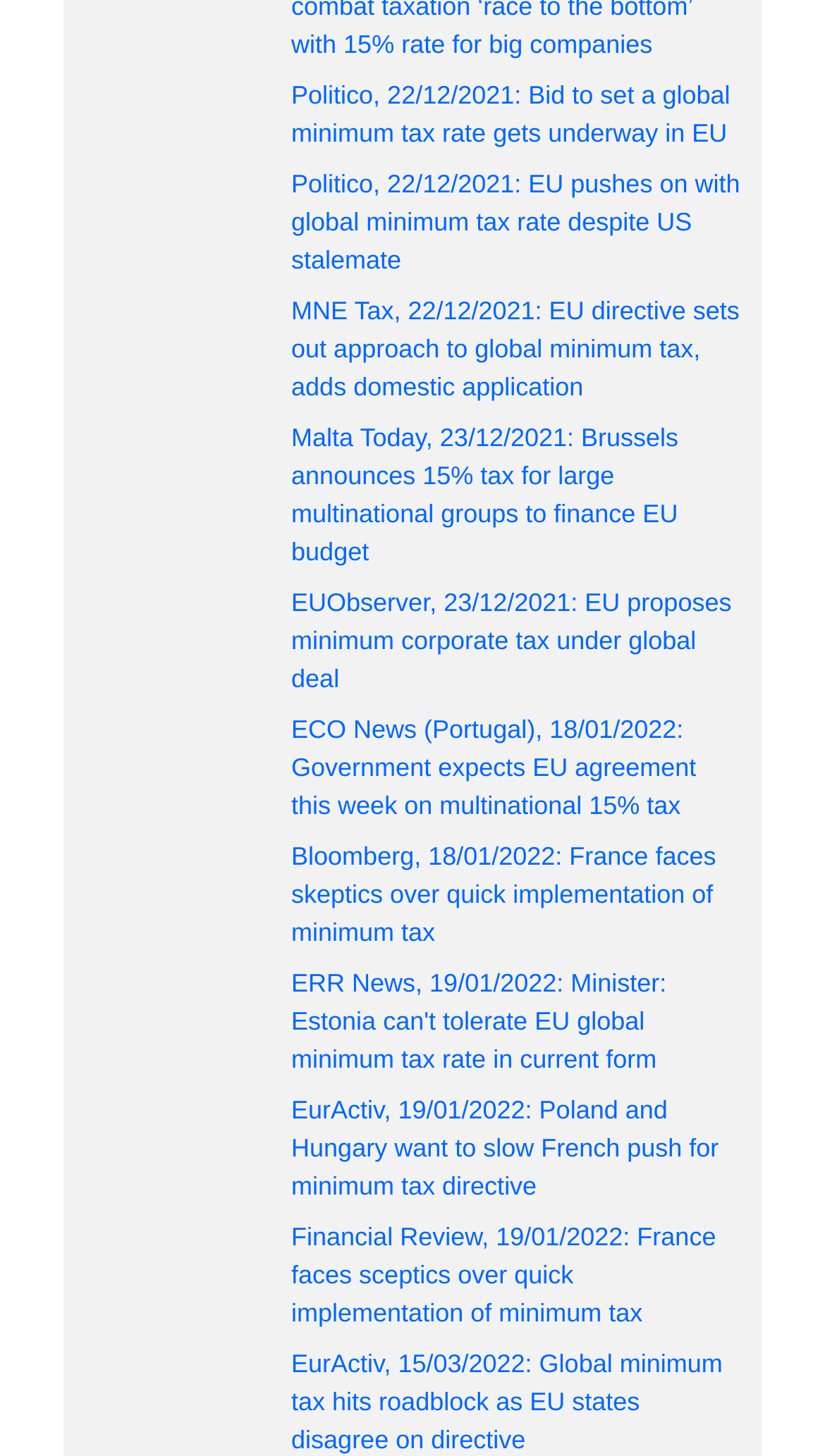What is the latest date of the news articles?
Please provide a single word or phrase as your answer based on the screenshot.

15/03/2022